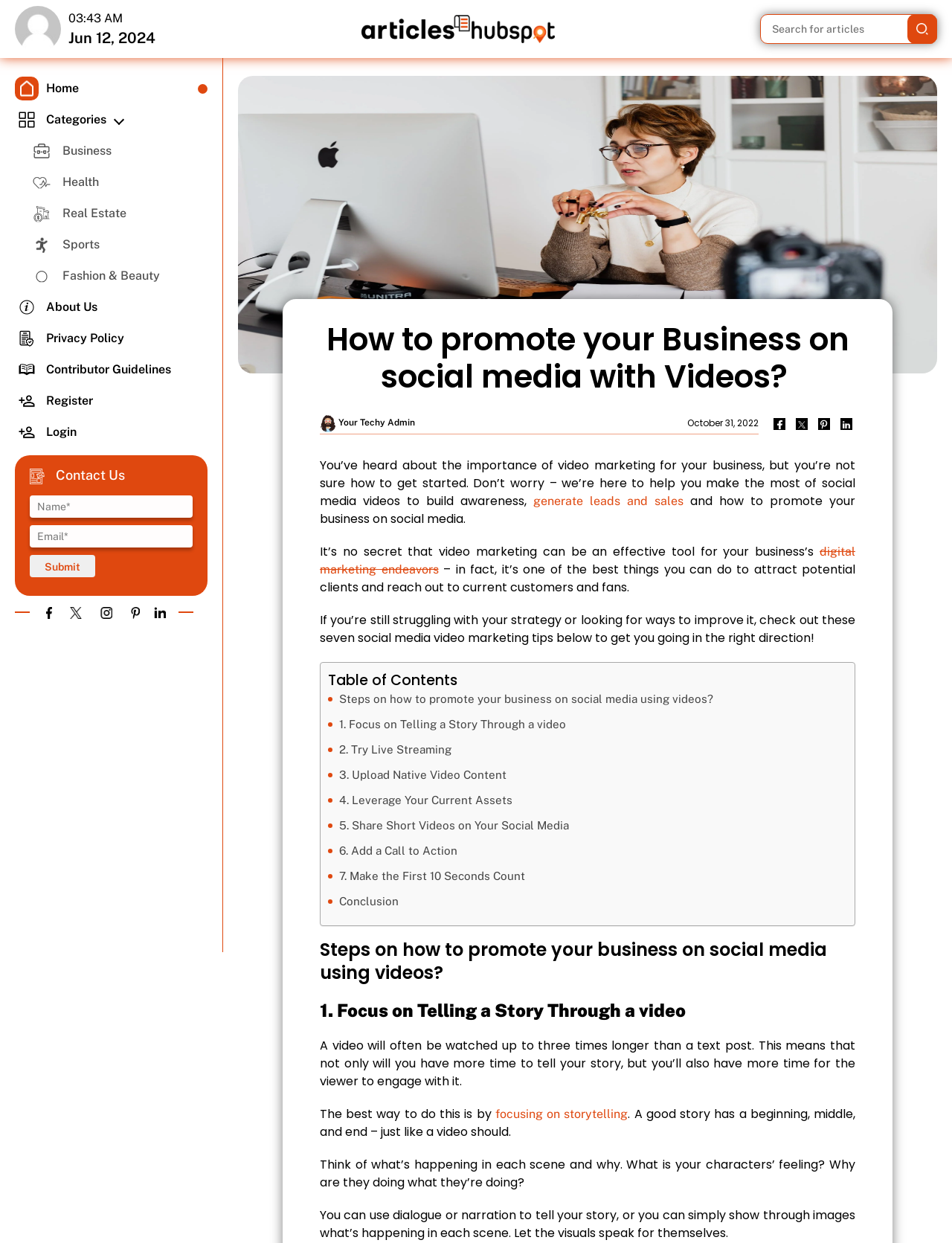What is the benefit of video marketing for businesses?
Kindly answer the question with as much detail as you can.

According to the webpage, video marketing can be an effective tool for businesses to attract potential clients and reach out to current customers and fans, as stated in the text 'it’s one of the best things you can do to attract potential clients and reach out to current customers and fans.'